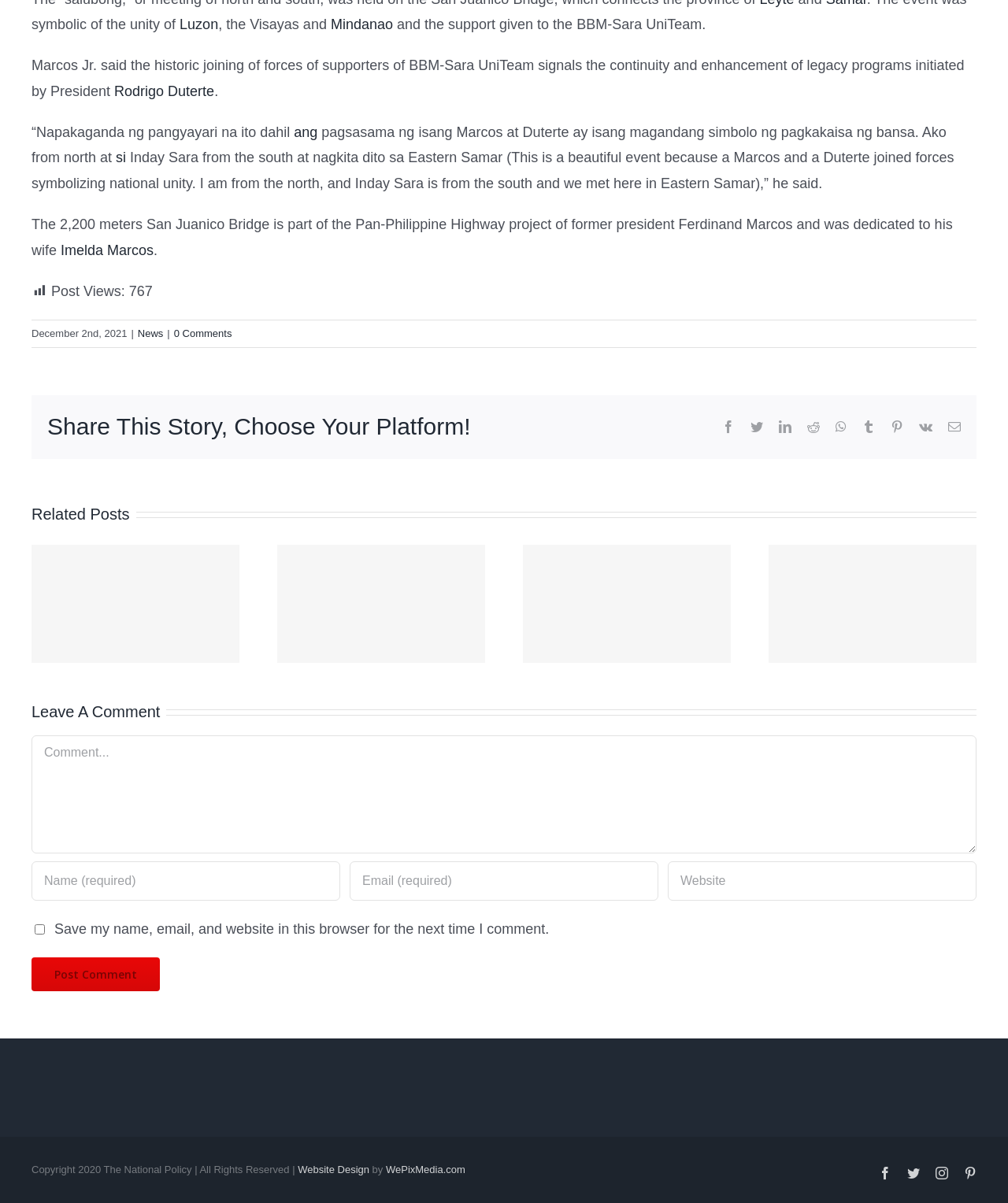What is the name of the person who is quoted in the article?
Please give a detailed and elaborate answer to the question.

I found the answer by reading the article and finding the sentence that is quoted. The sentence is '“Napakaganda ng pangyayari na ito dahil...' and it is attributed to Marcos Jr.